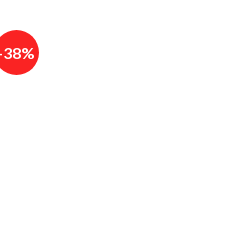Answer the question using only one word or a concise phrase: What type of product is on sale?

Sports apparel